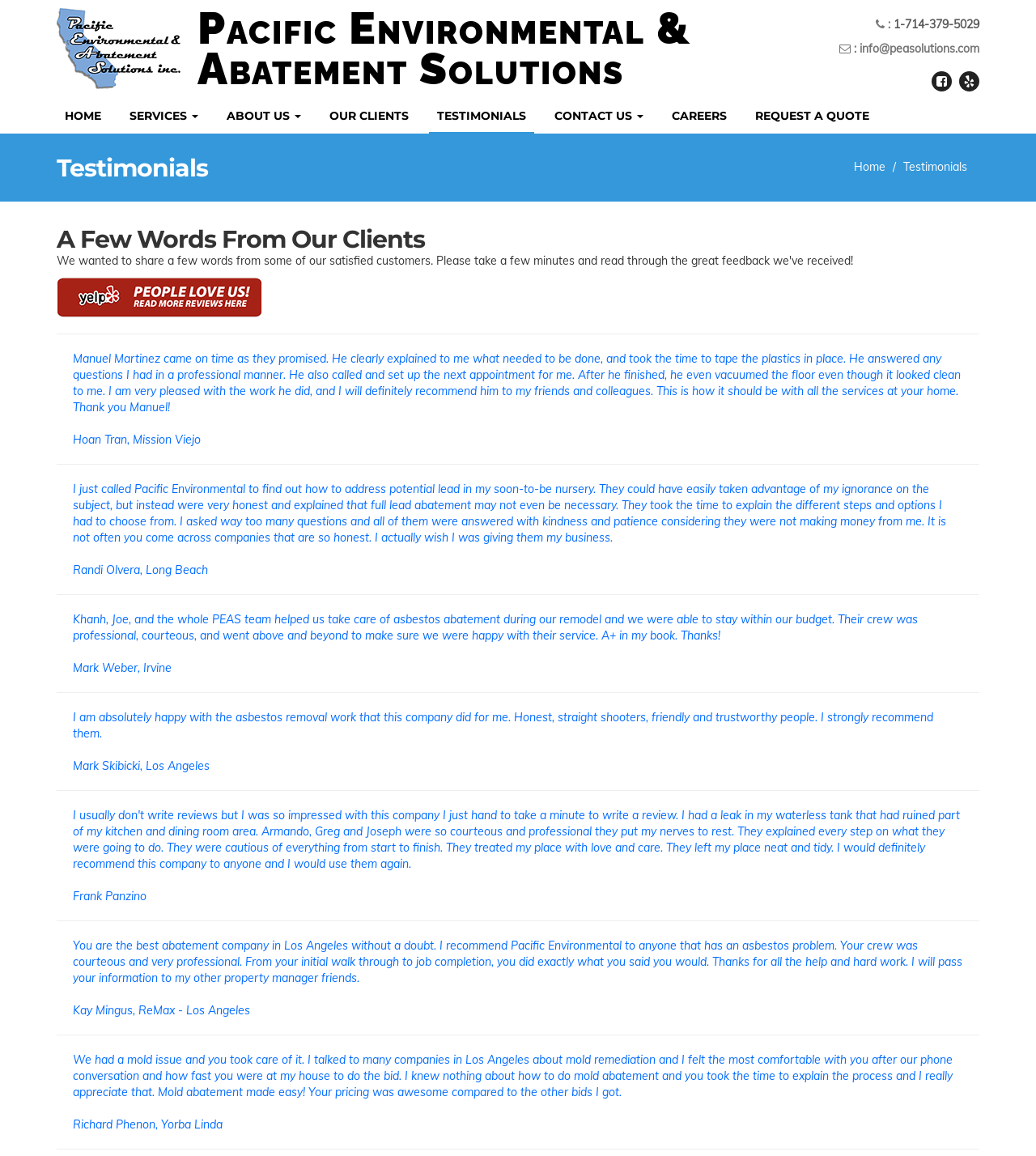Identify the bounding box coordinates of the clickable region necessary to fulfill the following instruction: "Call the phone number 1-714-379-5029". The bounding box coordinates should be four float numbers between 0 and 1, i.e., [left, top, right, bottom].

[0.862, 0.015, 0.945, 0.027]